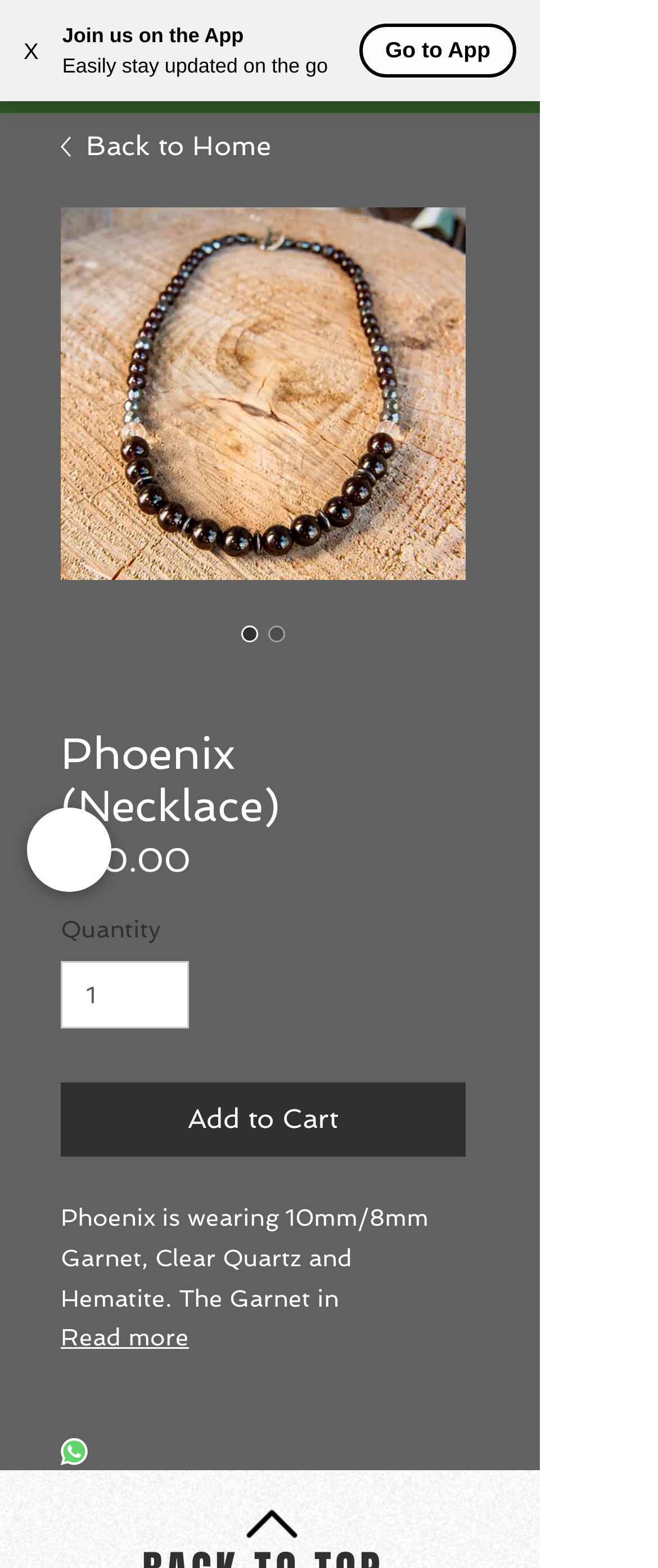Given the element description "Read more" in the screenshot, predict the bounding box coordinates of that UI element.

[0.092, 0.841, 0.708, 0.865]